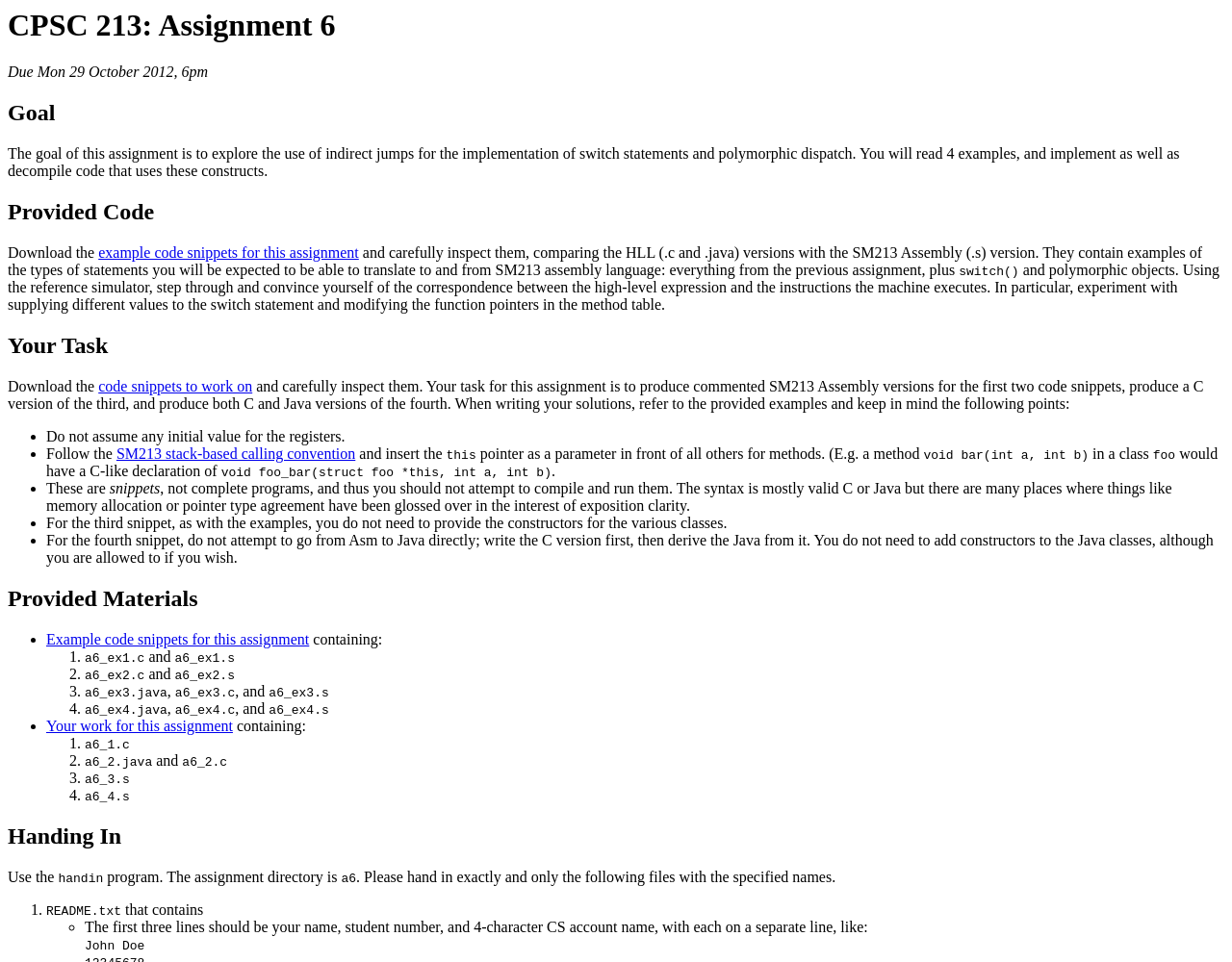Using the element description: "Your work for this assignment", determine the bounding box coordinates. The coordinates should be in the format [left, top, right, bottom], with values between 0 and 1.

[0.038, 0.746, 0.189, 0.763]